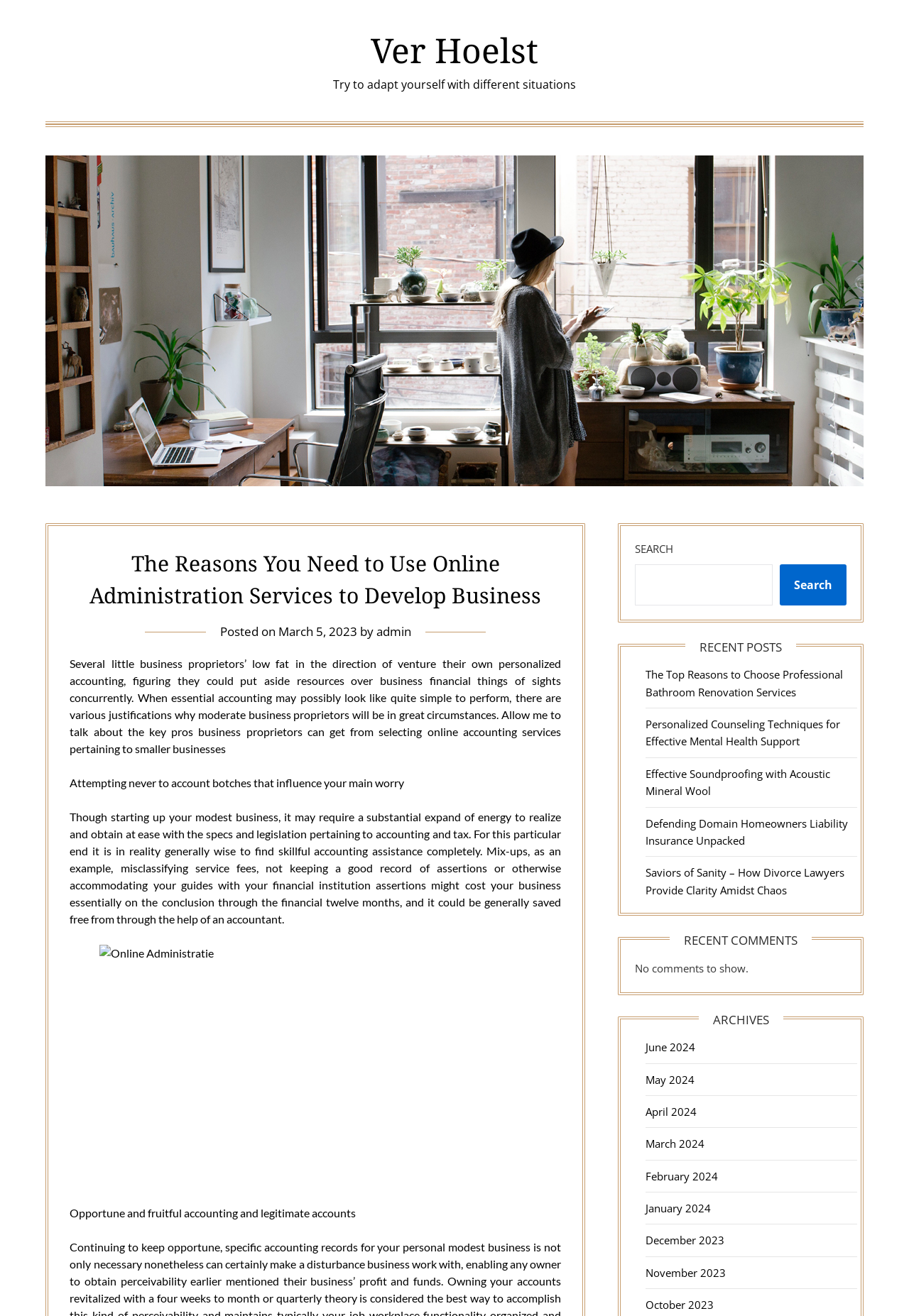Please identify the bounding box coordinates of the clickable area that will allow you to execute the instruction: "Click on the 'Ver Hoelst' link".

[0.408, 0.02, 0.592, 0.056]